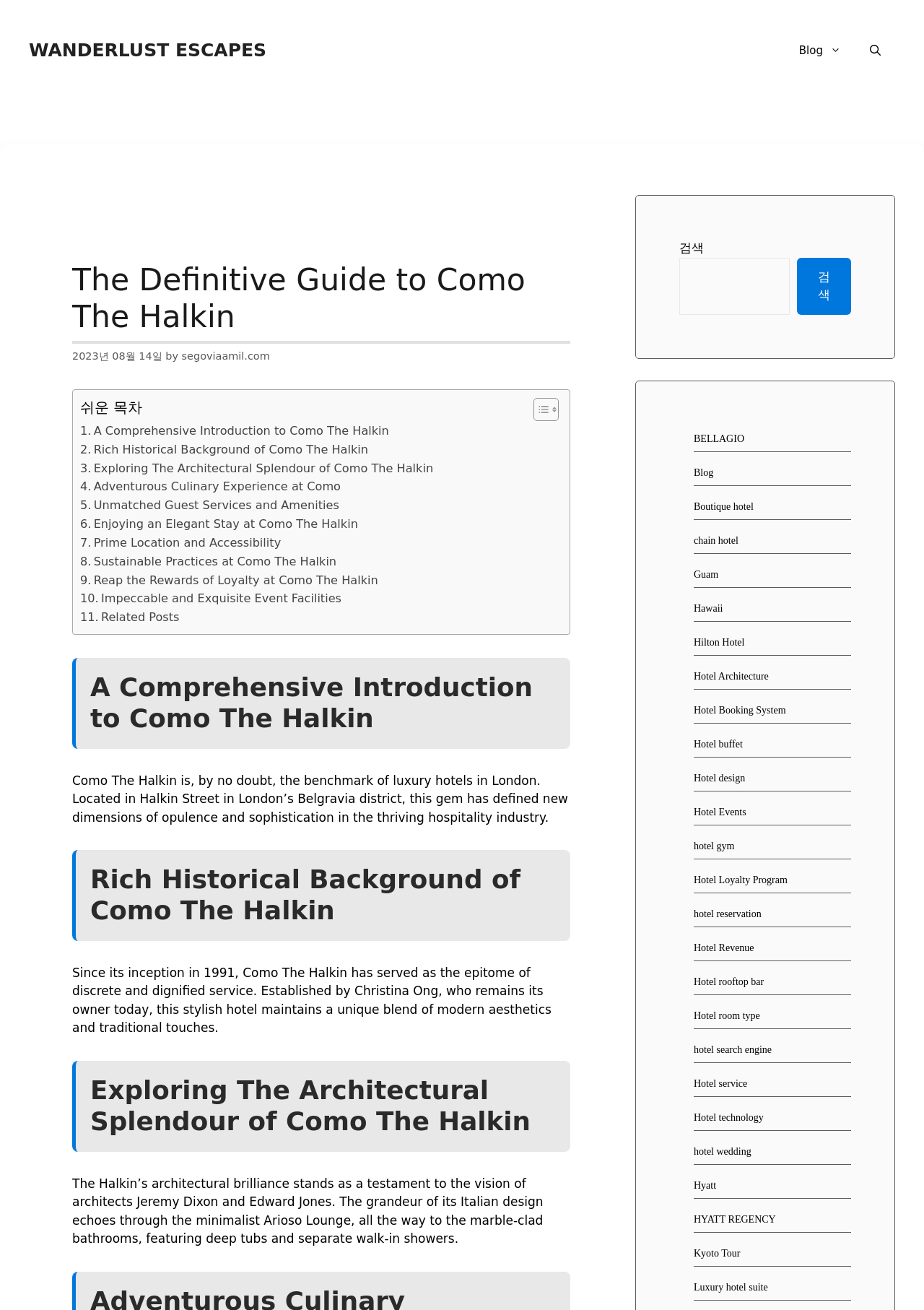What is the architectural style of Como The Halkin?
Please answer the question with a detailed and comprehensive explanation.

The article describes the hotel's architecture as 'The grandeur of its Italian design echoes through the minimalist Arioso Lounge, all the way to the marble-clad bathrooms, featuring deep tubs and separate walk-in showers'.